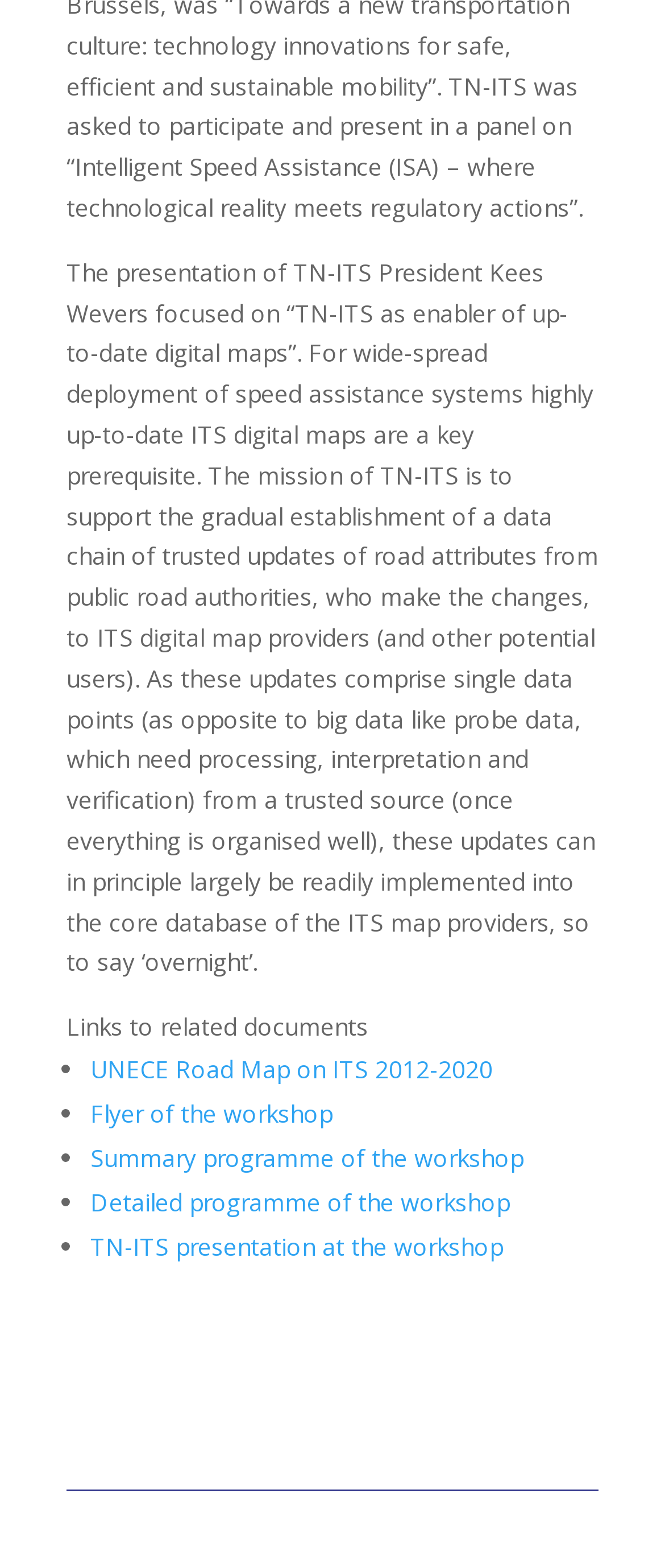Provide the bounding box coordinates of the UI element this sentence describes: "Flyer of the workshop".

[0.136, 0.7, 0.5, 0.72]